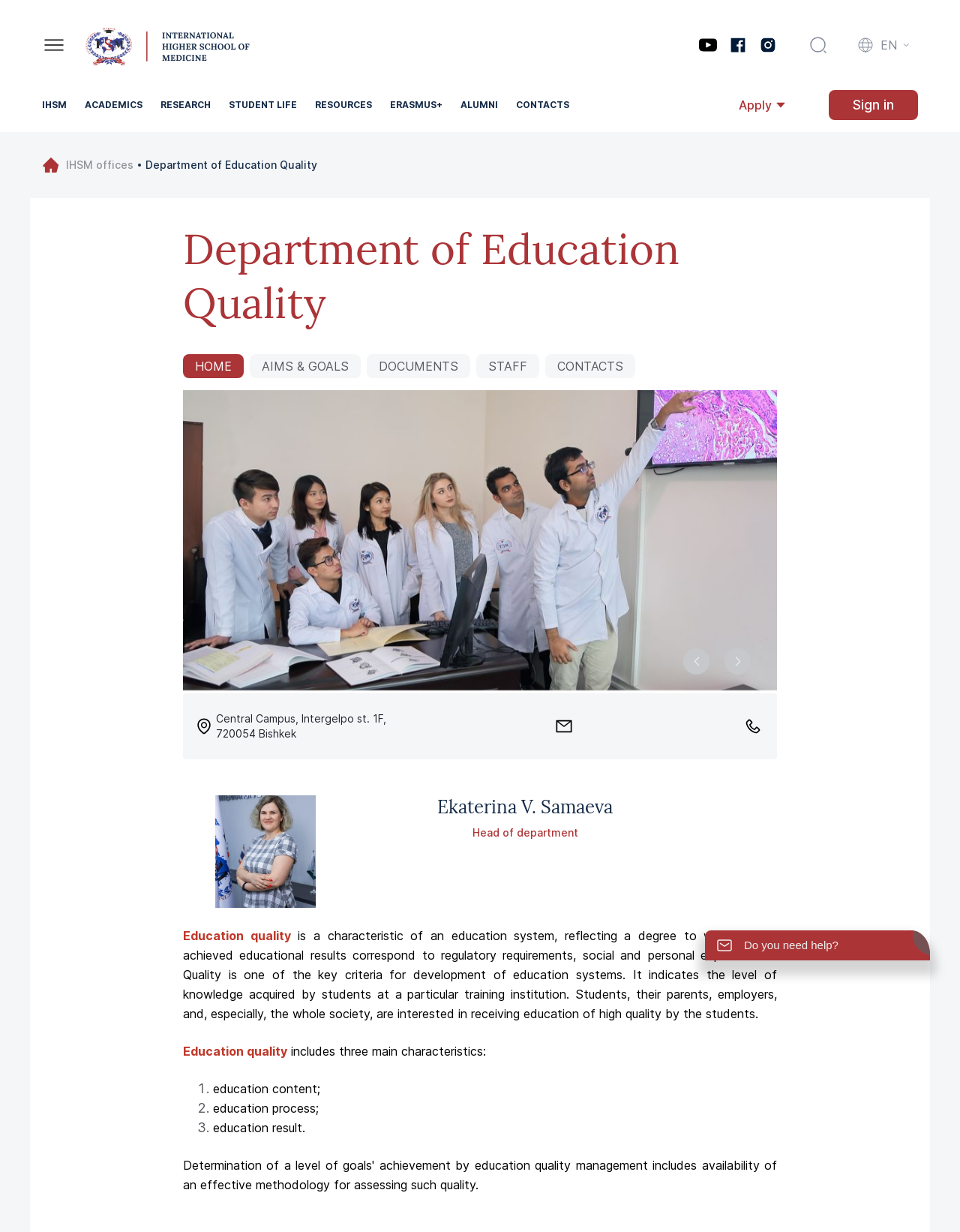Please identify the bounding box coordinates of the element that needs to be clicked to perform the following instruction: "Click the Previous slide button".

[0.712, 0.526, 0.739, 0.548]